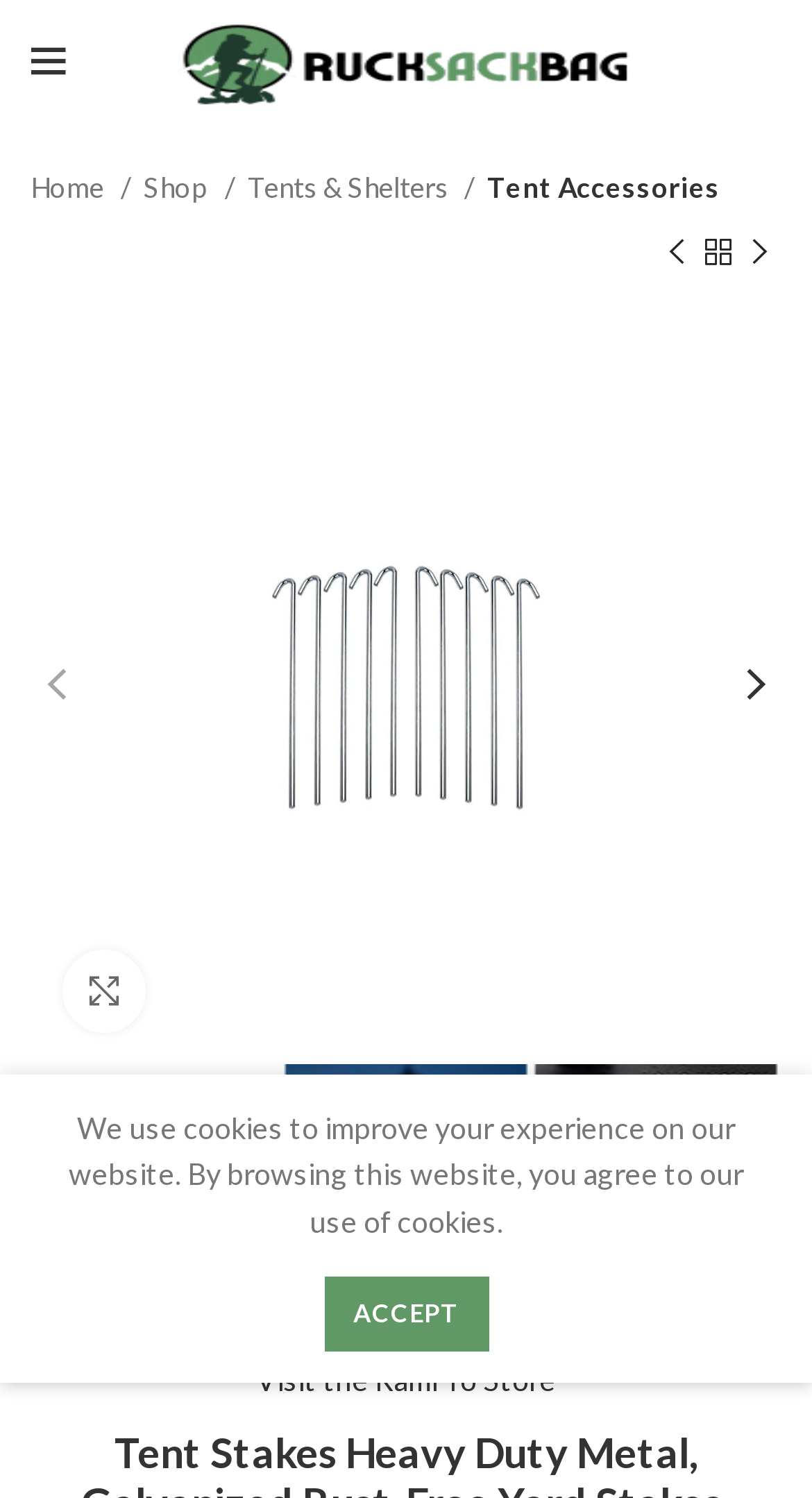What is the function of the icon ''?
Provide a concise answer using a single word or phrase based on the image.

Previous product